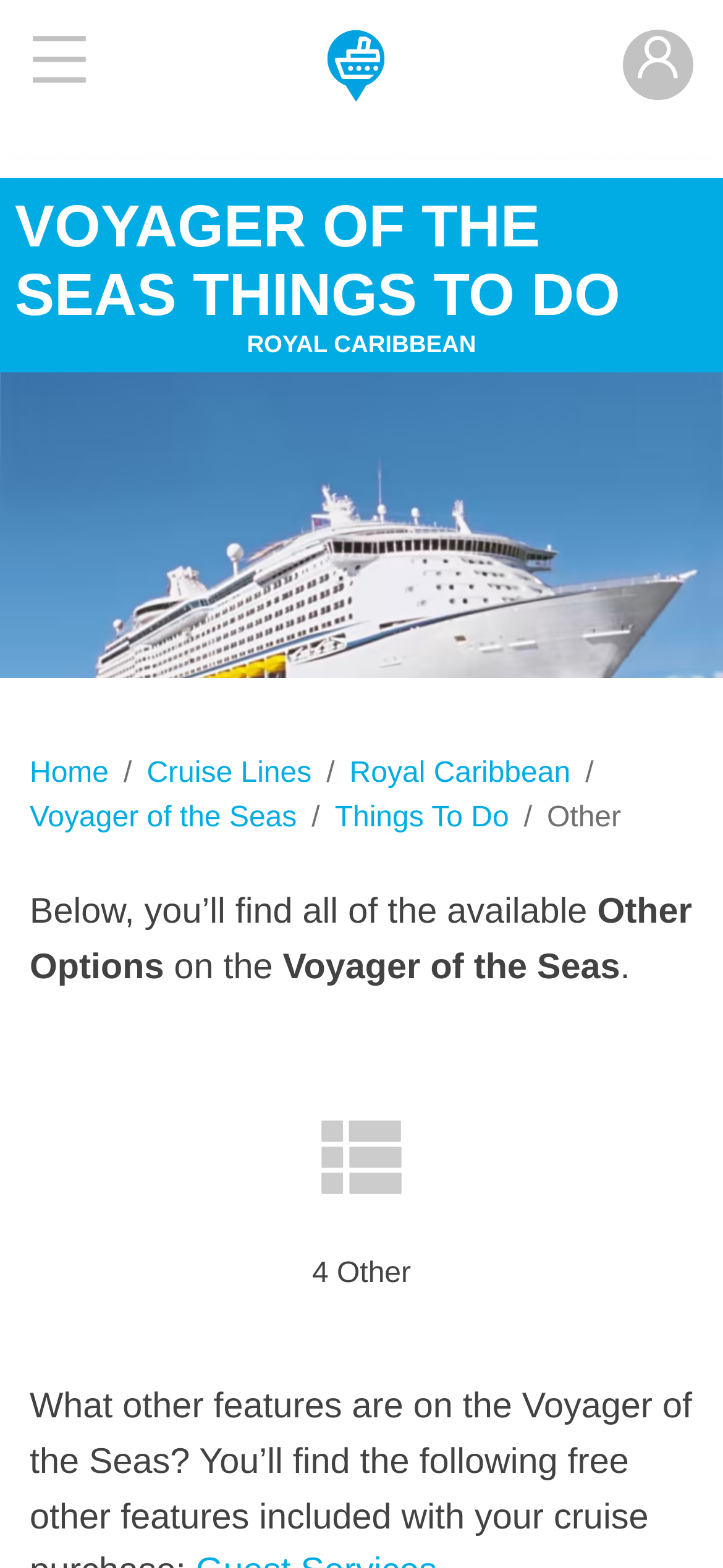Please give the bounding box coordinates of the area that should be clicked to fulfill the following instruction: "view Royal Caribbean". The coordinates should be in the format of four float numbers from 0 to 1, i.e., [left, top, right, bottom].

[0.341, 0.21, 0.659, 0.228]